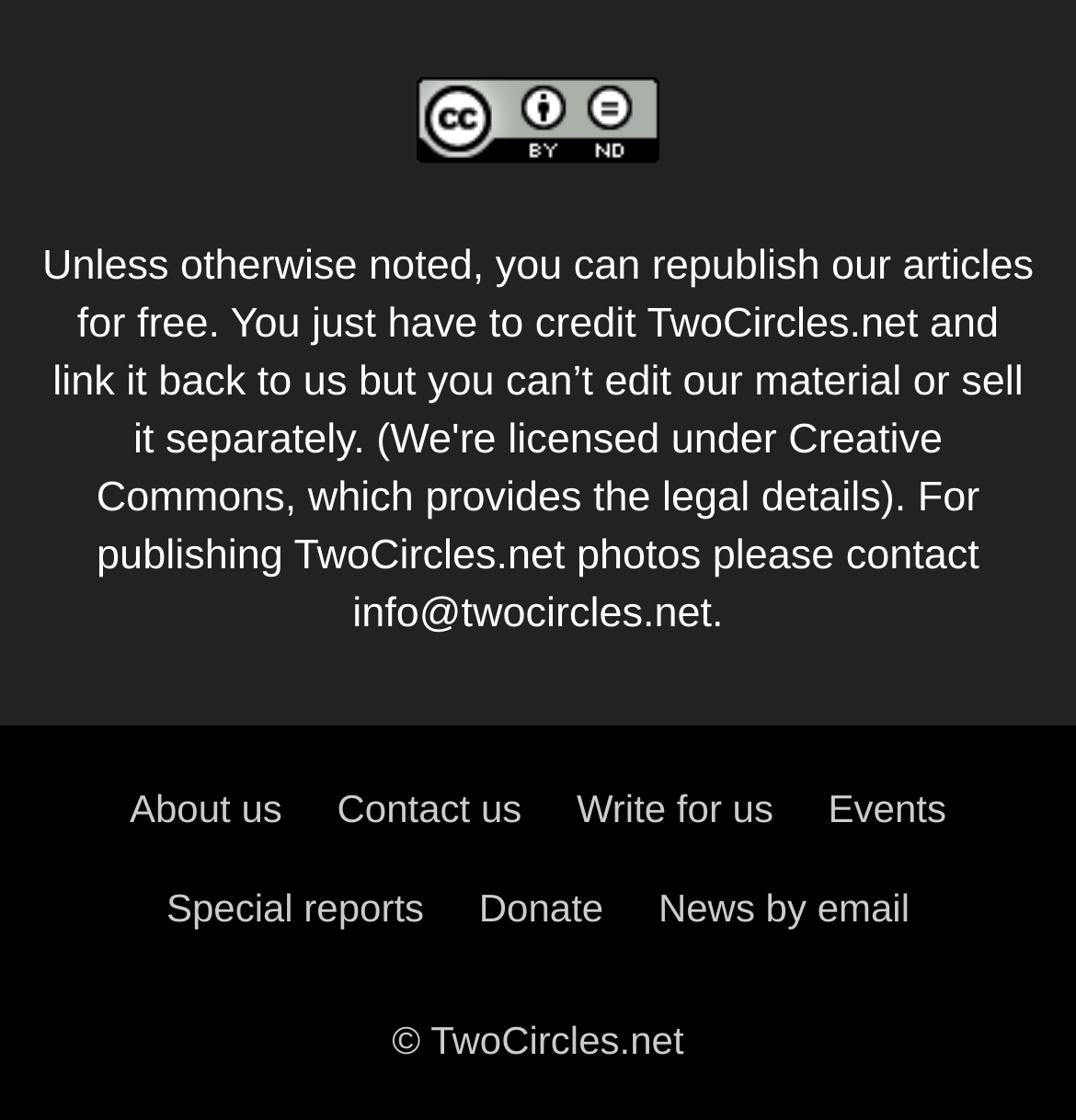Give a one-word or phrase response to the following question: What is the image at the top of the webpage?

Unknown